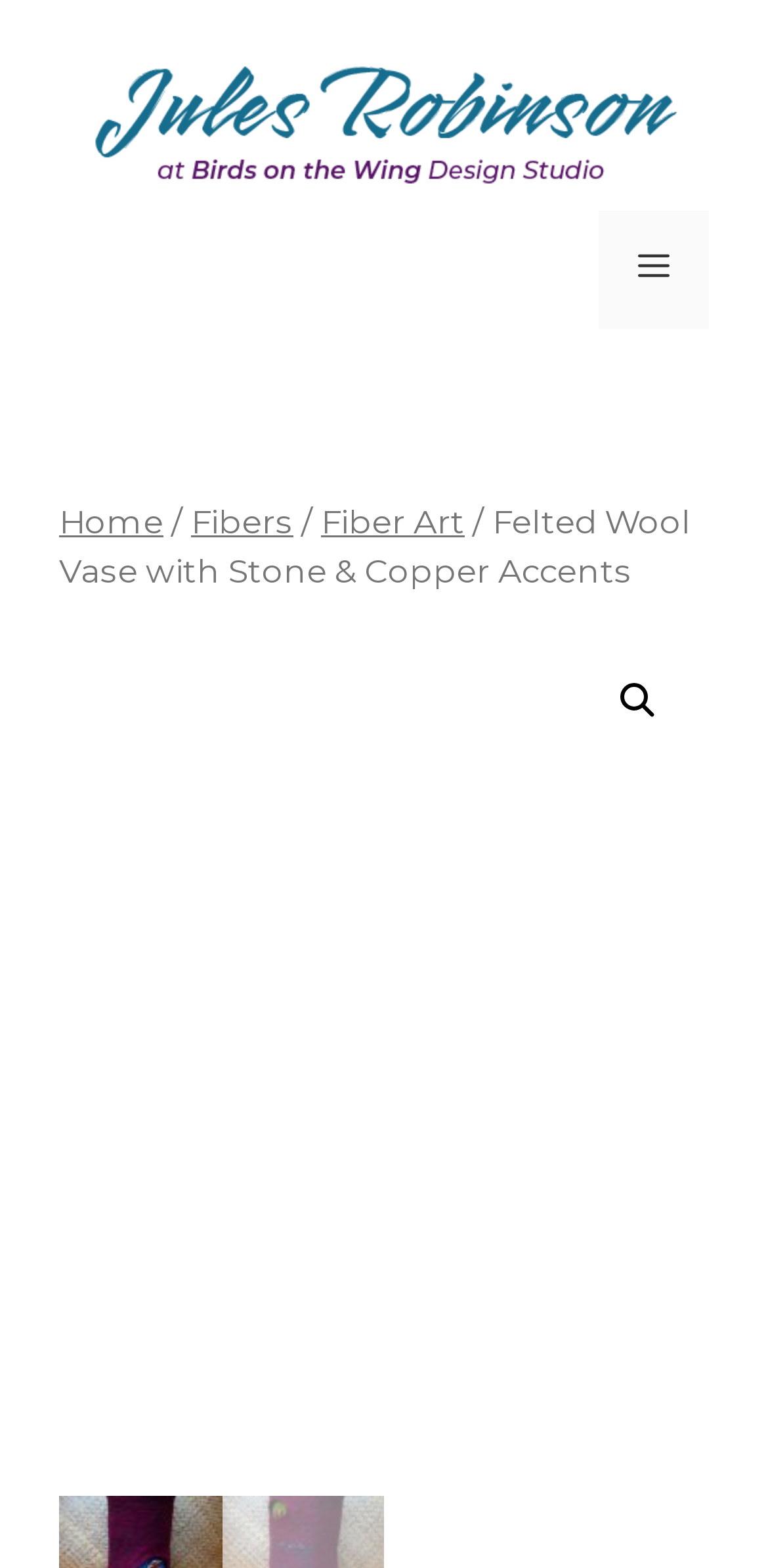What is the symbol used for search functionality?
Please ensure your answer to the question is detailed and covers all necessary aspects.

The symbol used for search functionality can be determined by looking at the link '🔍' located at the top of the webpage, which is a common symbol used for search functionality on websites.